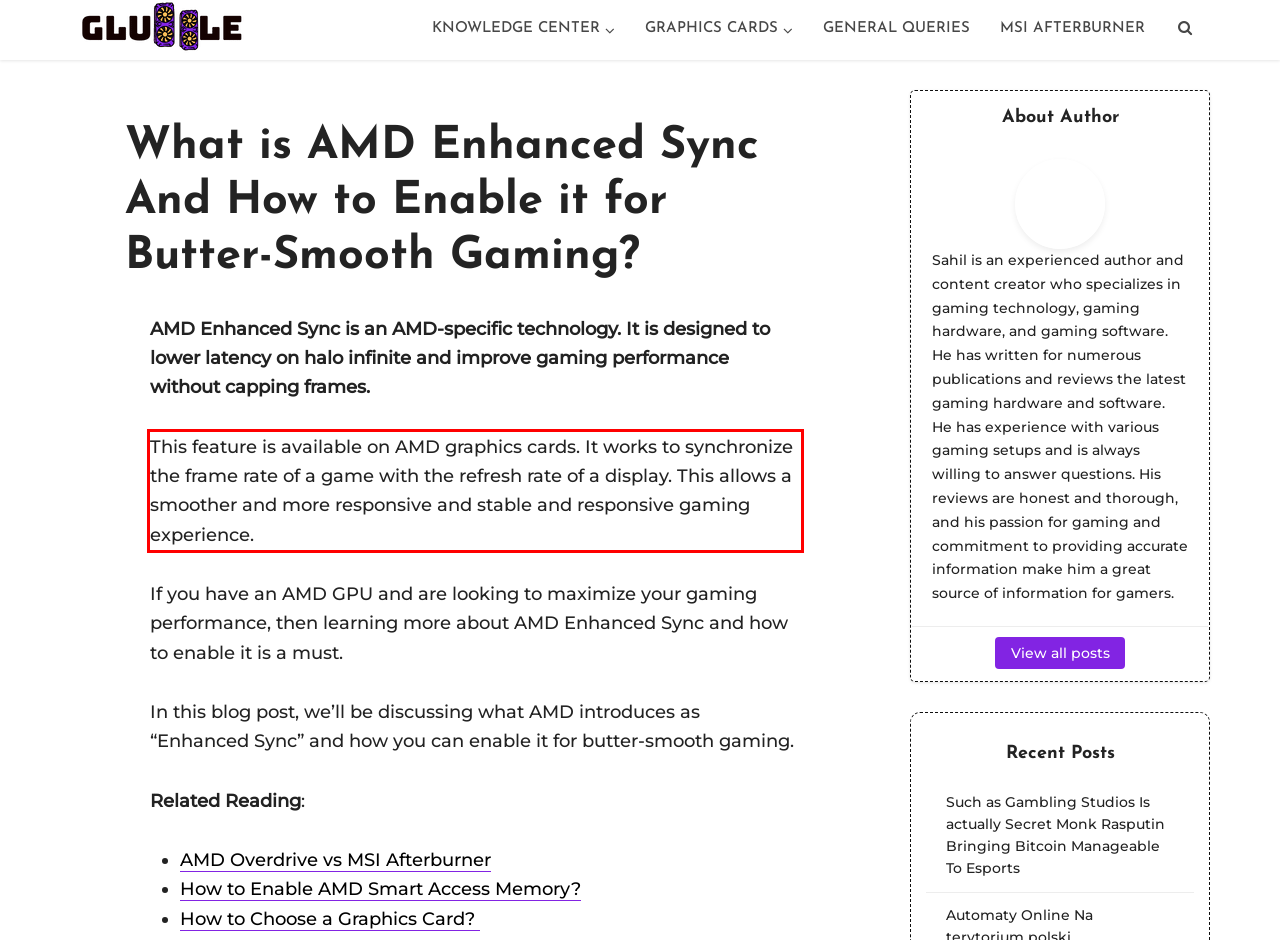With the provided screenshot of a webpage, locate the red bounding box and perform OCR to extract the text content inside it.

This feature is available on AMD graphics cards. It works to synchronize the frame rate of a game with the refresh rate of a display. This allows a smoother and more responsive and stable and responsive gaming experience.